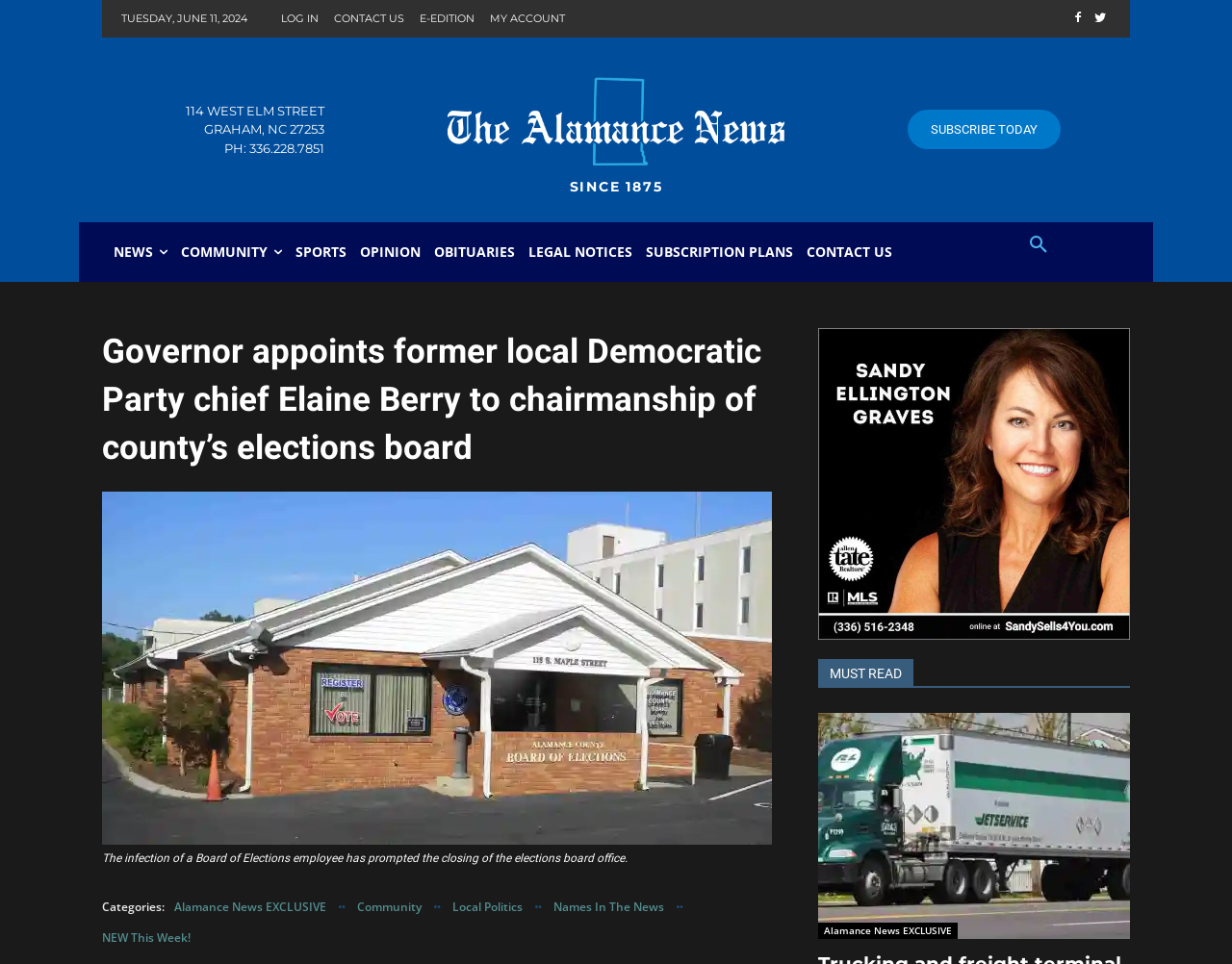Could you highlight the region that needs to be clicked to execute the instruction: "View the 'Categories' section"?

None